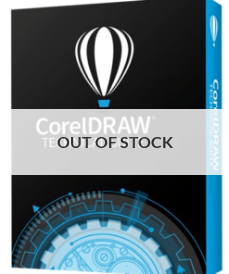Please provide a one-word or phrase answer to the question: 
Why is the product currently unavailable?

Out of stock